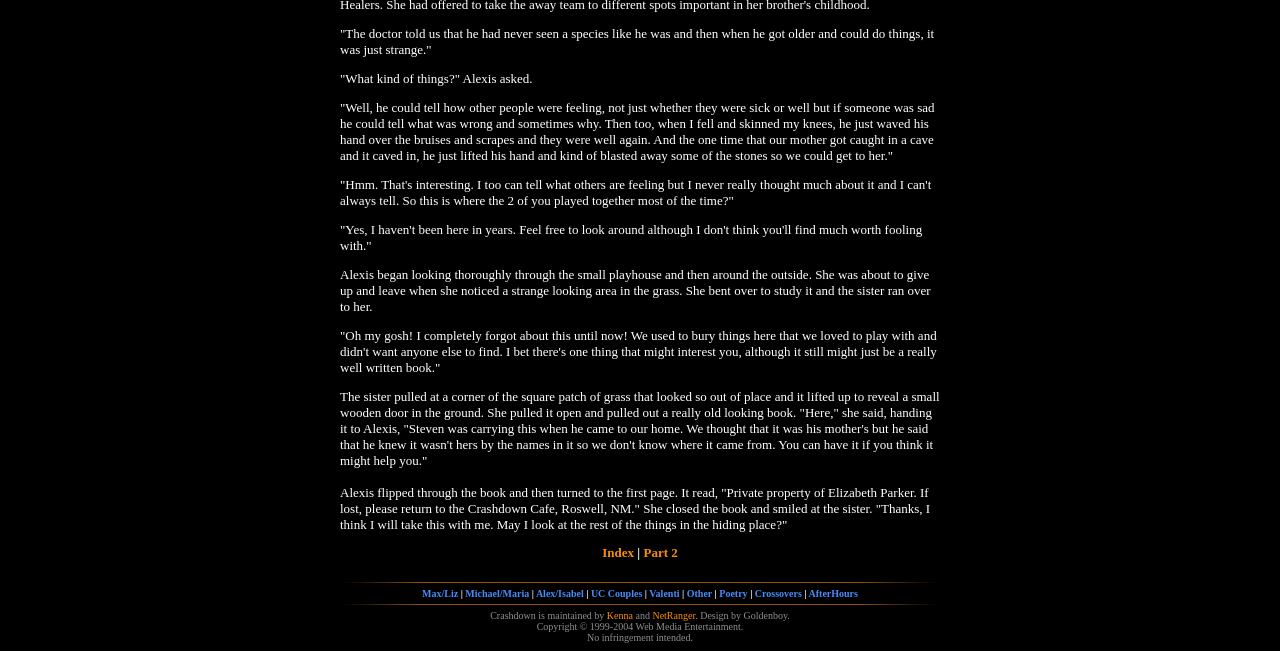Pinpoint the bounding box coordinates of the clickable element to carry out the following instruction: "Click on Kenna."

[0.474, 0.937, 0.494, 0.954]